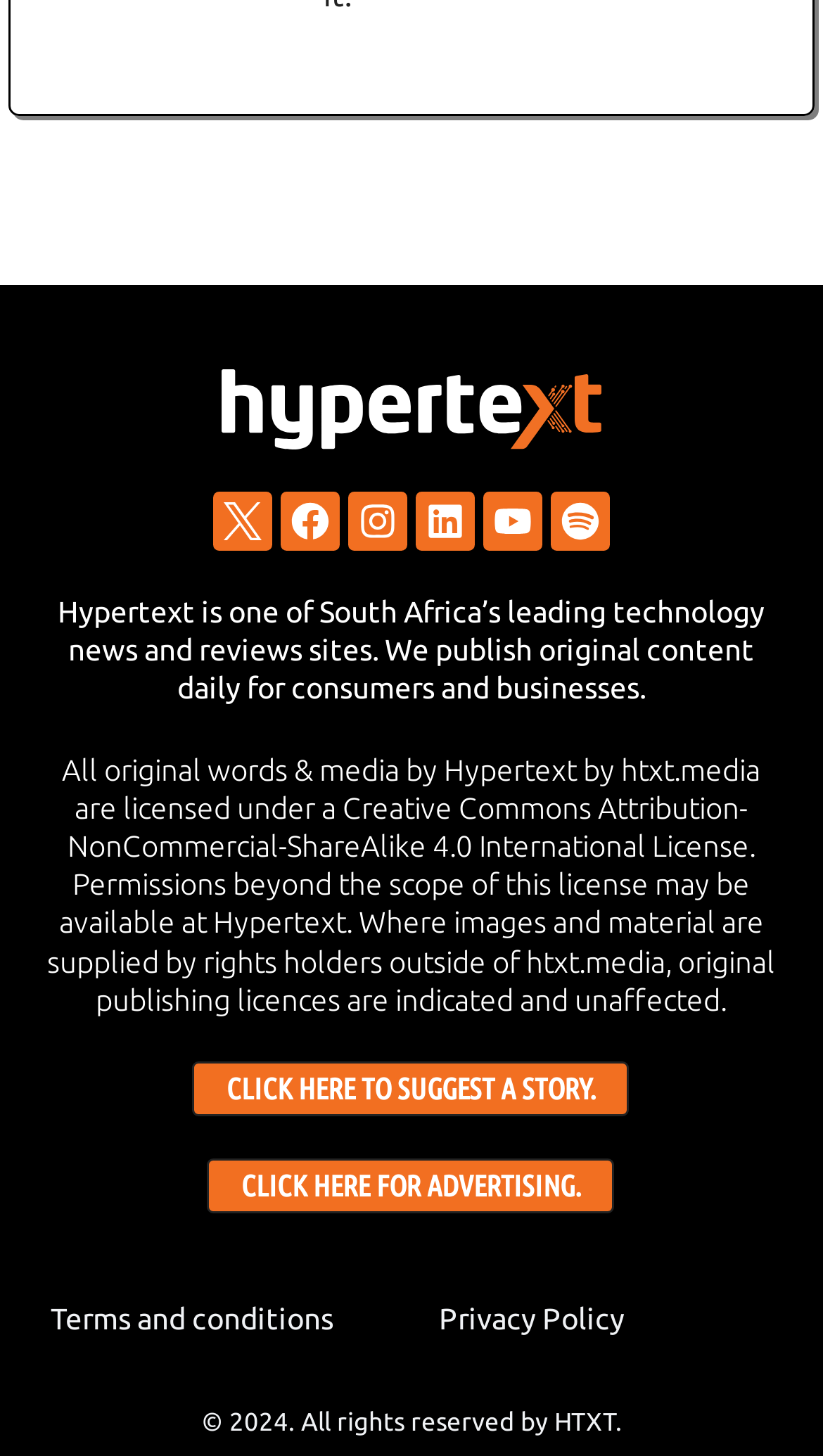Identify the bounding box coordinates of the section to be clicked to complete the task described by the following instruction: "Visit Facebook". The coordinates should be four float numbers between 0 and 1, formatted as [left, top, right, bottom].

[0.341, 0.338, 0.413, 0.378]